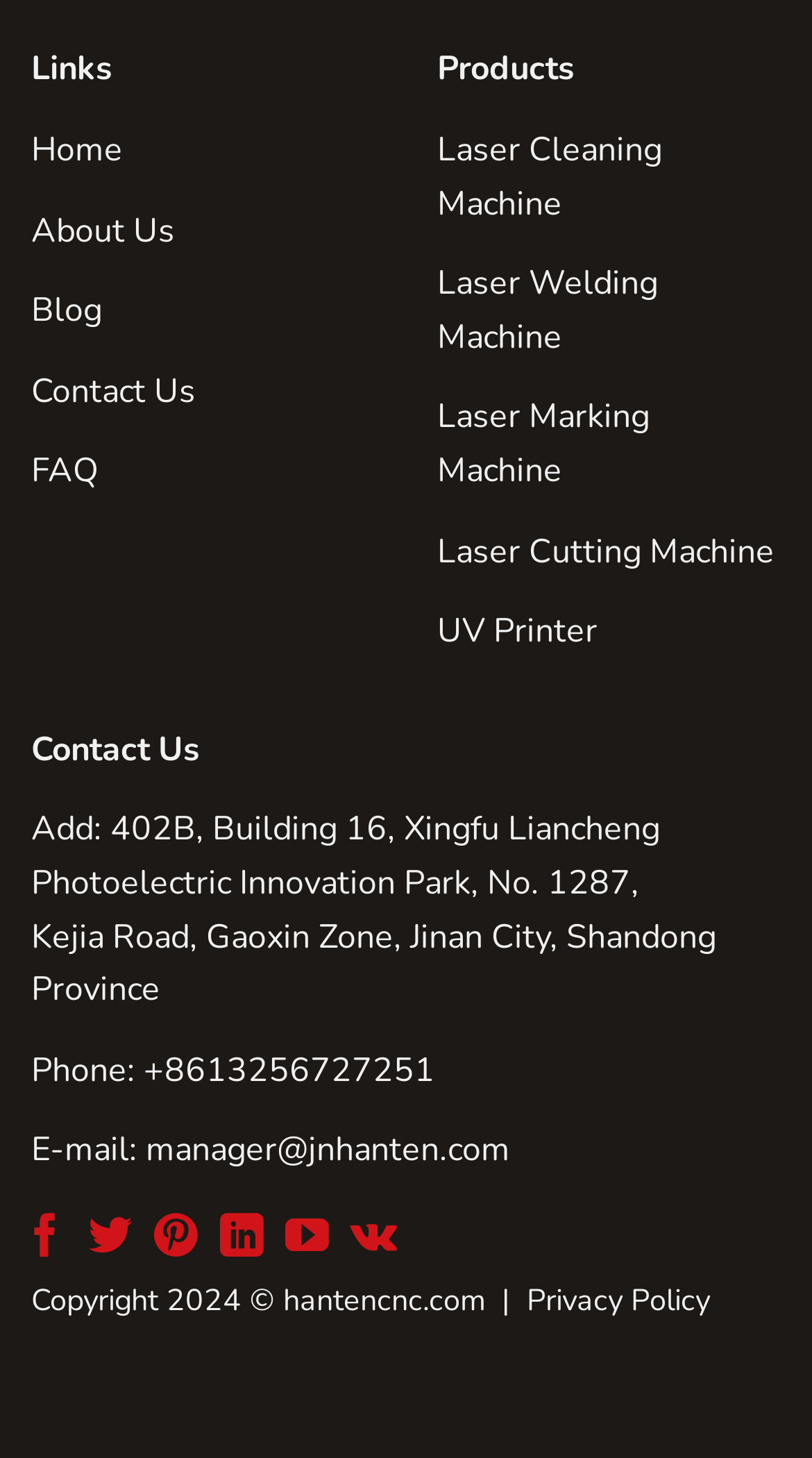Using the information in the image, give a comprehensive answer to the question: 
What is the copyright year mentioned on this website?

I found the copyright year by looking at the footer section of the webpage, where it is mentioned as 'Copyright 2024 © hantencnc.com'.